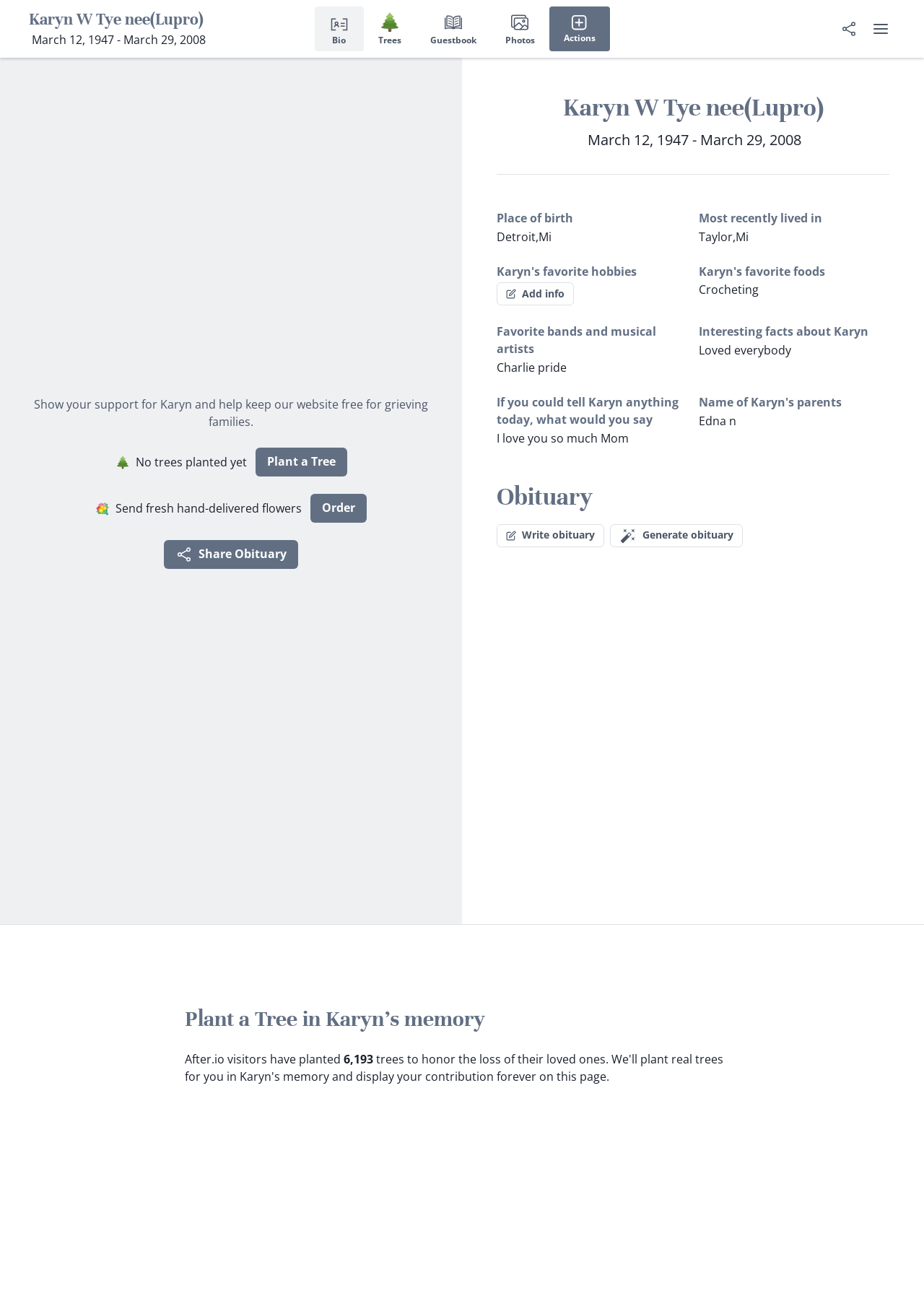What is the name of Karyn's mother?
Please provide a comprehensive answer based on the visual information in the image.

I found this information by looking at the section 'Name of Karyn's parents' which is a heading on the webpage. The text 'Edna n' is listed below this heading, indicating that Edna is the name of Karyn's mother.